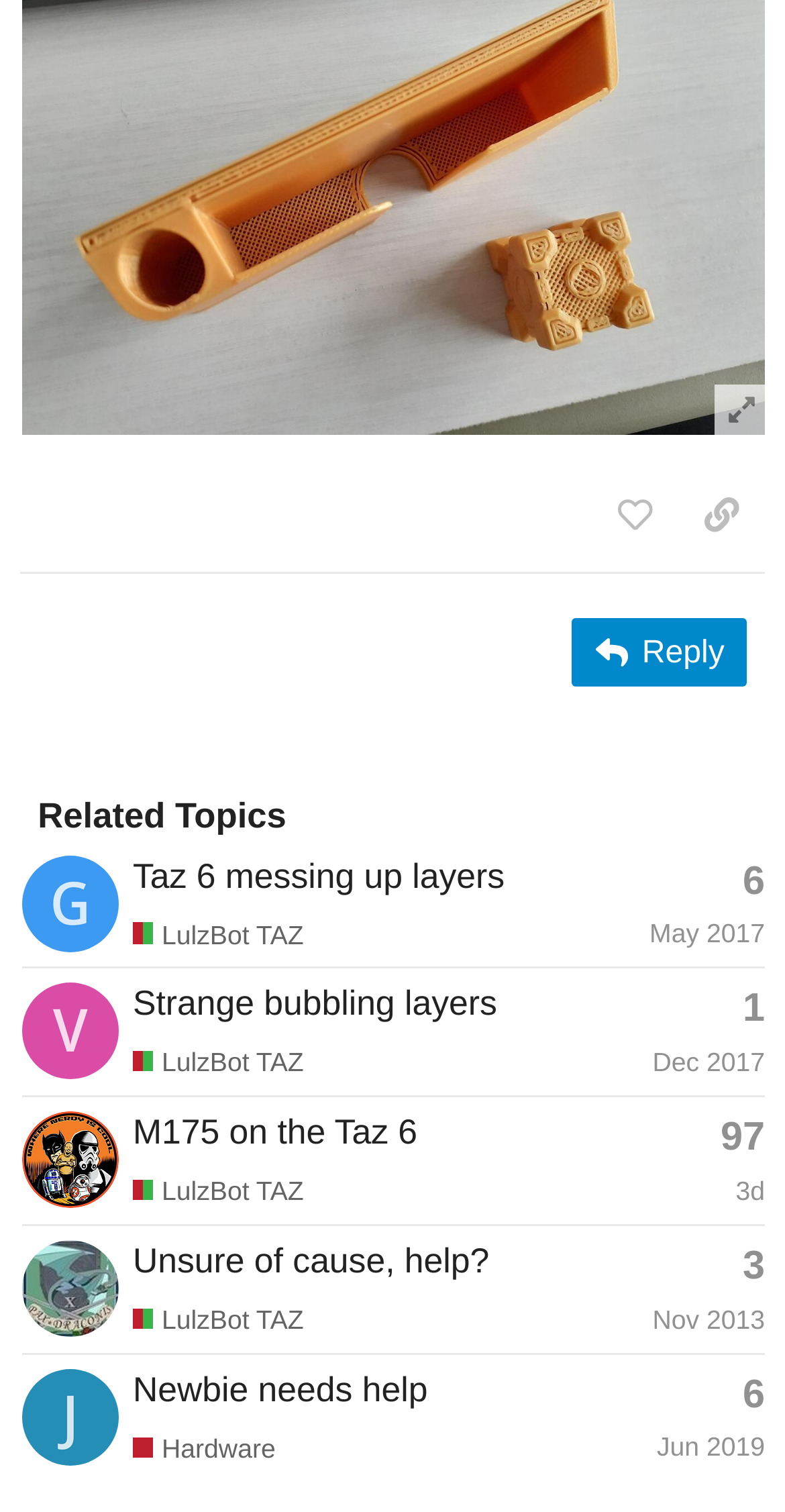How many topics are listed?
Based on the screenshot, answer the question with a single word or phrase.

5